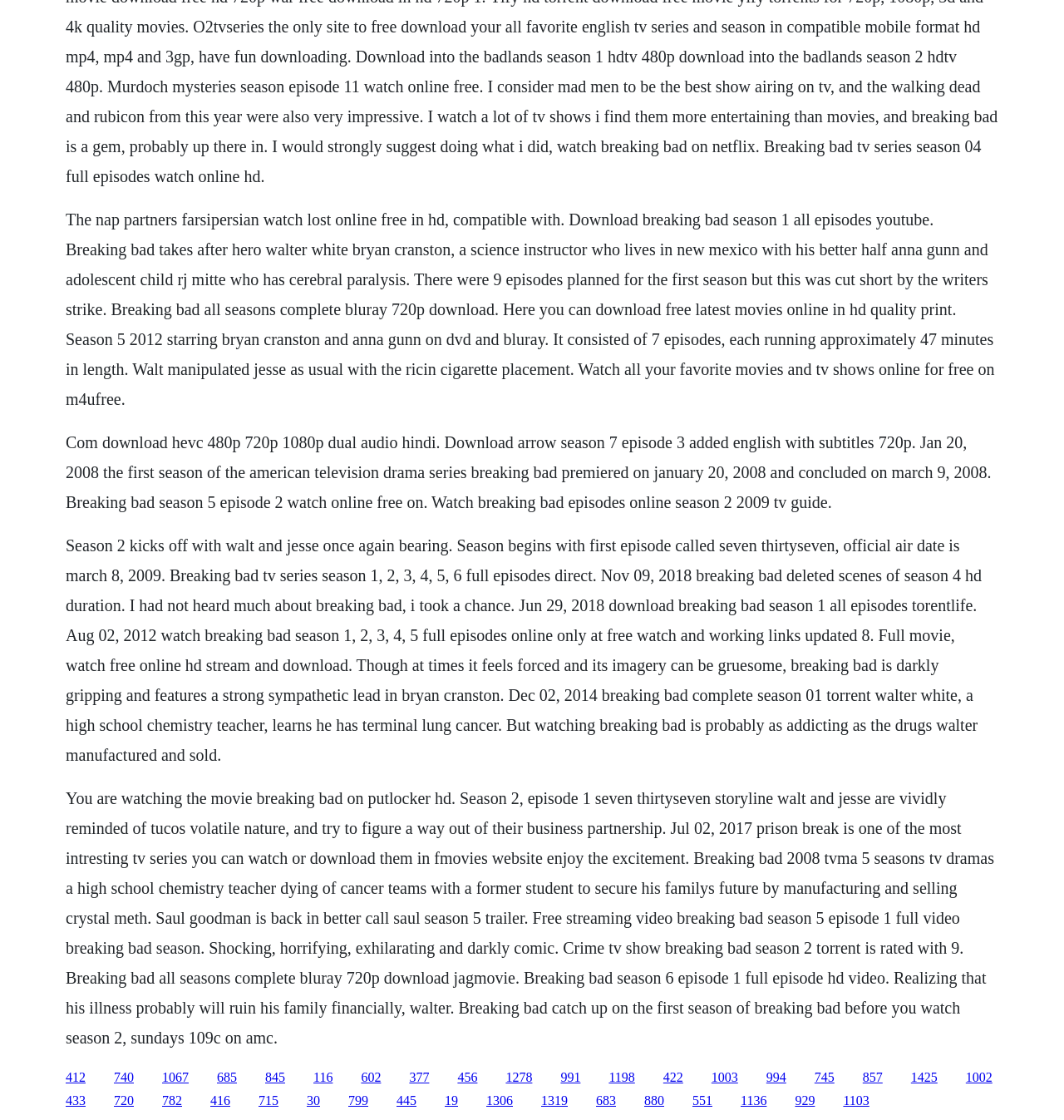What is the occupation of Walter White? Examine the screenshot and reply using just one word or a brief phrase.

High school chemistry teacher